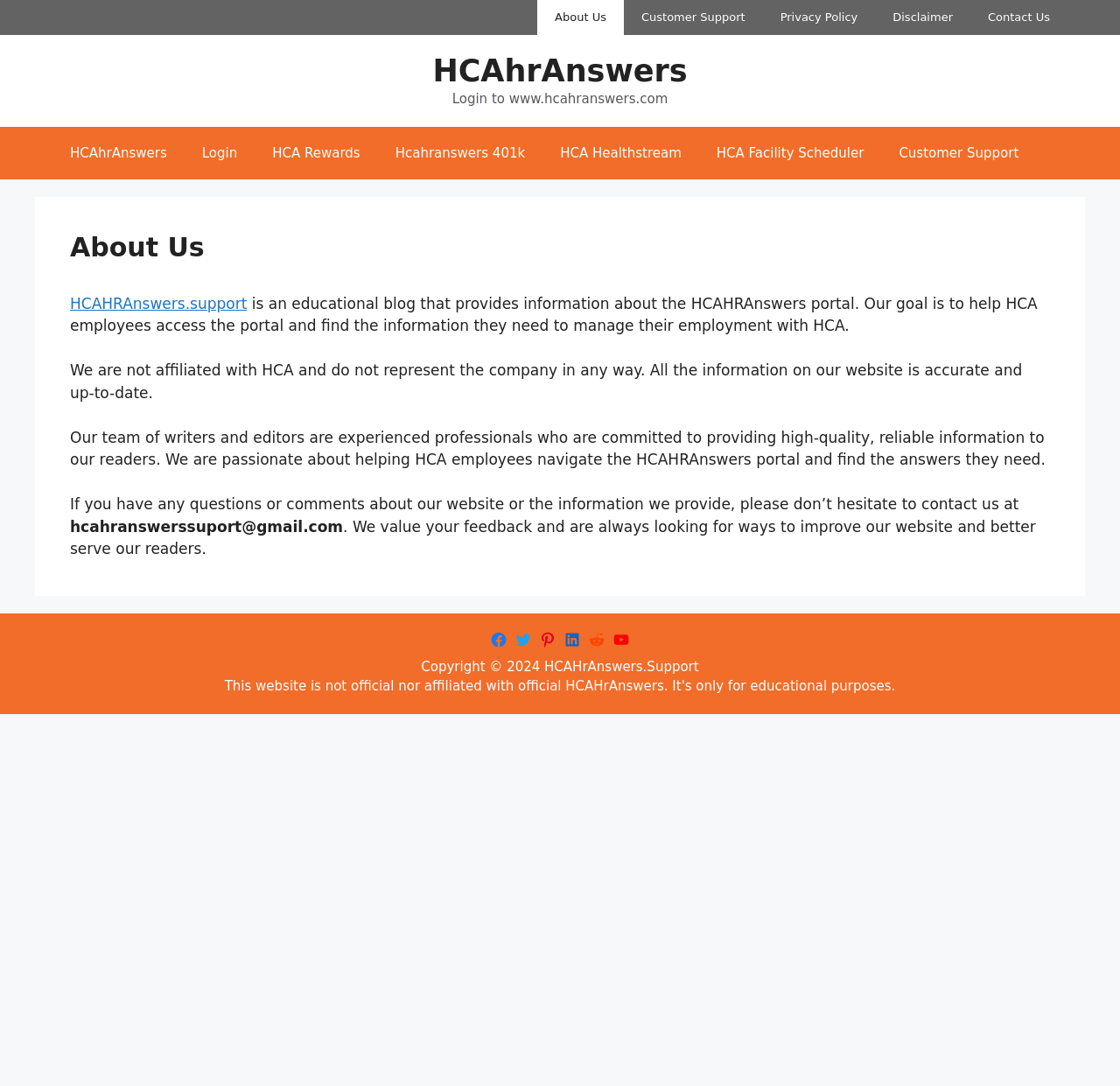What is the contact email address of the website?
From the image, respond with a single word or phrase.

hcahranswerssuport@gmail.com